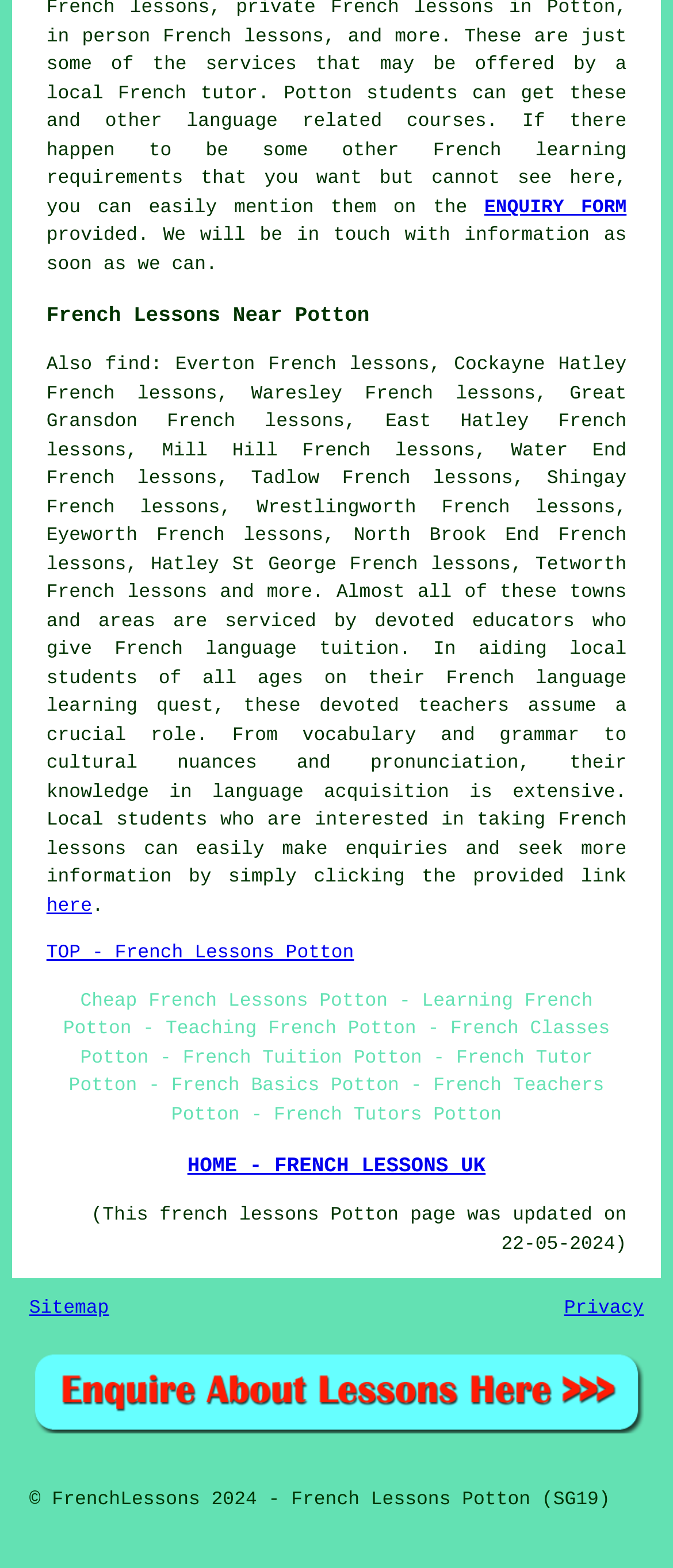Please answer the following question using a single word or phrase: 
What is the topic of the webpage?

French lessons